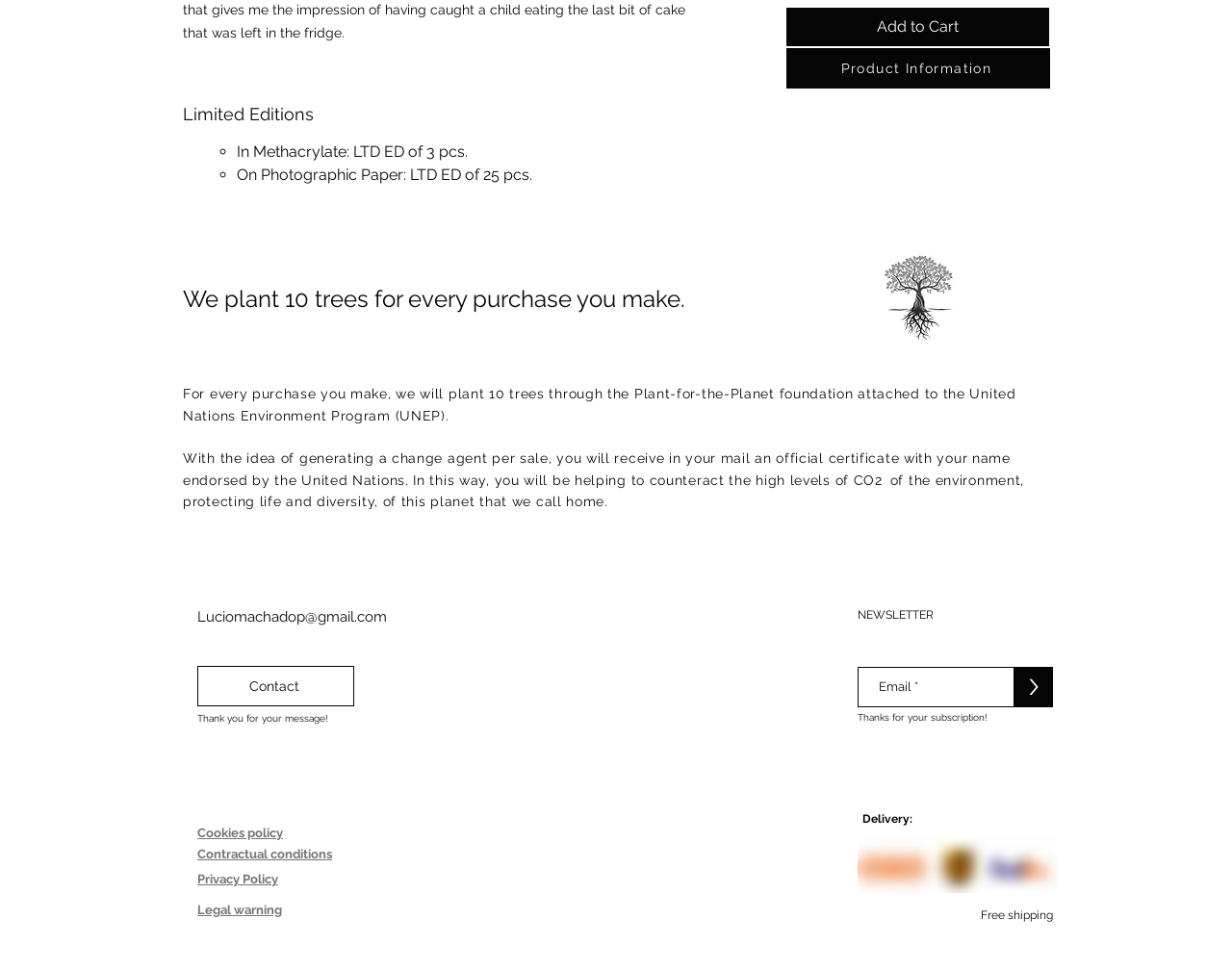Please find the bounding box coordinates of the element that must be clicked to perform the given instruction: "Click the 'Add to Cart' button". The coordinates should be four float numbers from 0 to 1, i.e., [left, top, right, bottom].

[0.638, 0.008, 0.852, 0.048]